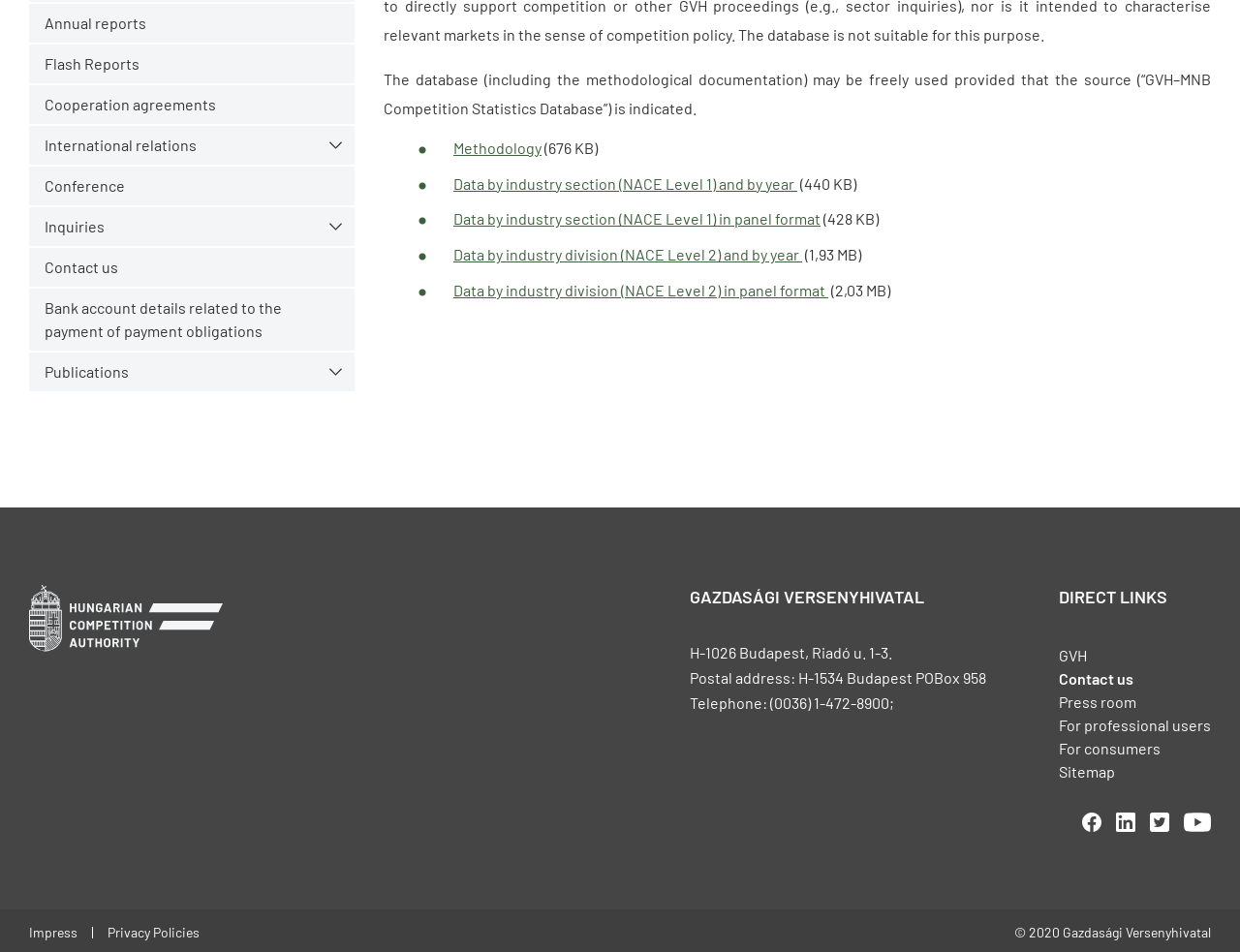Bounding box coordinates must be specified in the format (top-left x, top-left y, bottom-right x, bottom-right y). All values should be floating point numbers between 0 and 1. What are the bounding box coordinates of the UI element described as: Privacy Policies

[0.087, 0.97, 0.161, 0.989]